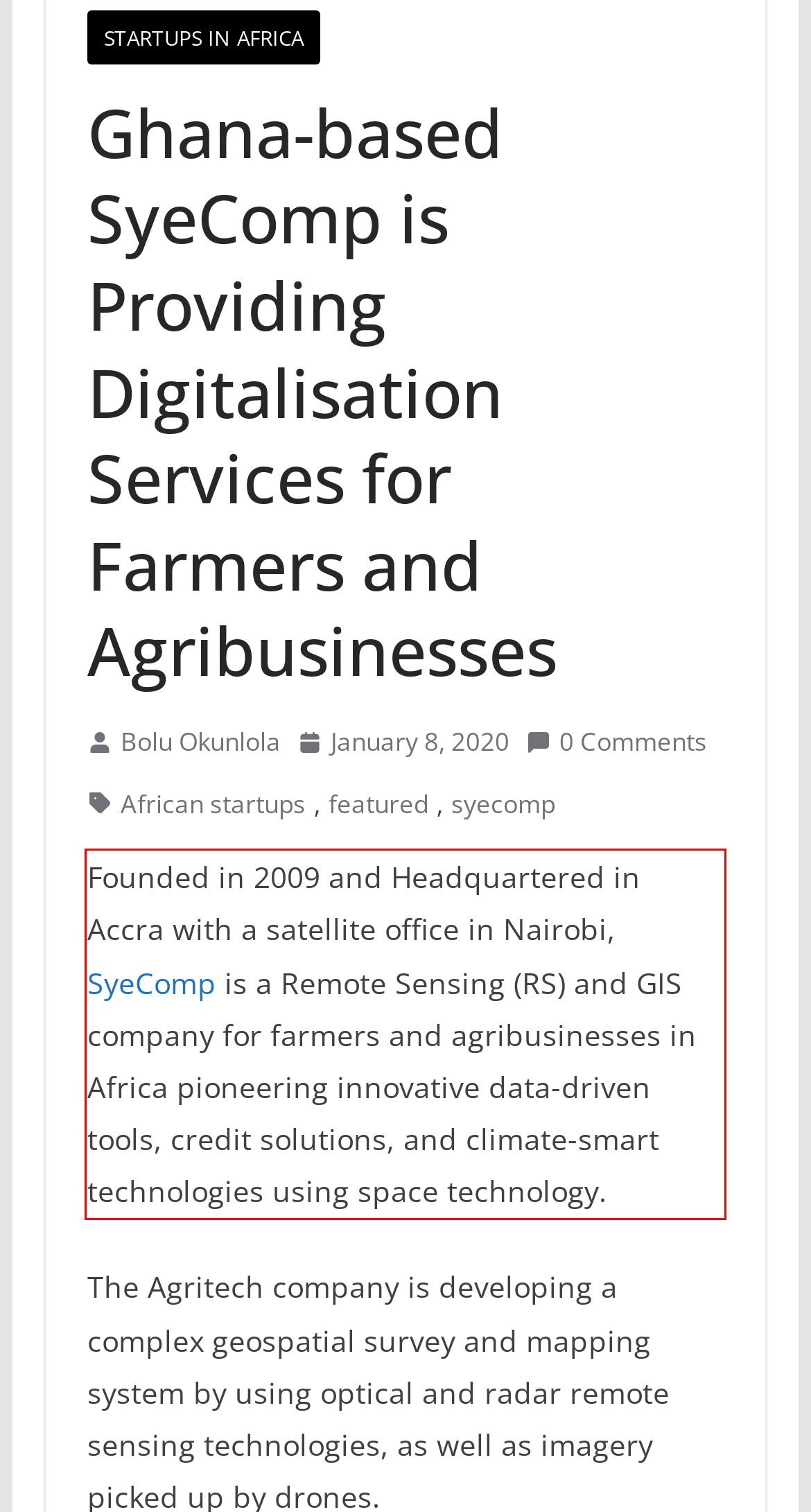From the given screenshot of a webpage, identify the red bounding box and extract the text content within it.

Founded in 2009 and Headquartered in Accra with a satellite office in Nairobi, SyeComp is a Remote Sensing (RS) and GIS company for farmers and agribusinesses in Africa pioneering innovative data-driven tools, credit solutions, and climate-smart technologies using space technology.